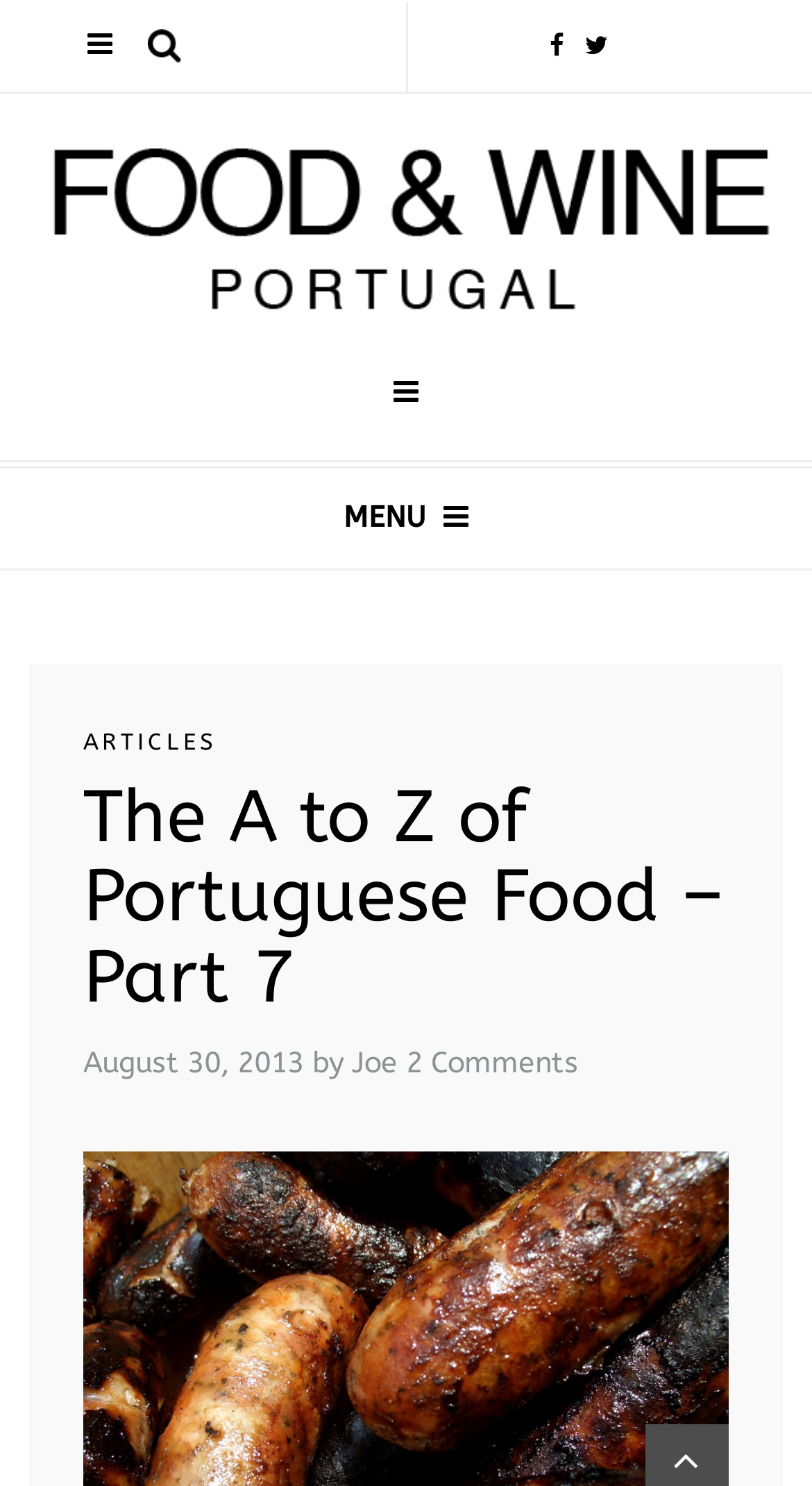What is the topic of the current article?
Look at the image and respond with a one-word or short-phrase answer.

Portuguese Food